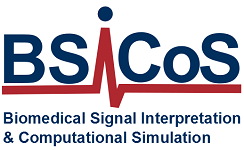Illustrate the image with a detailed caption.

The image features the logo of BSICoS, which stands for Biomedical Signal Interpretation and Computational Simulation. The design includes a stylized representation that integrates elements of the heart's electrocardiogram (ECG), emphasizing the focus on cardiac research. The color scheme utilizes deep blue for the letters "BSICoS," with a striking red line symbolizing the ECG waveform that runs across the logo. Below the main title, the full name reinforces the mission of the organization, highlighting their commitment to advancing the understanding of biomedical signals through computational modeling and simulation techniques. This logo aligns with their emphasis on the computational investigation of cardiac arrhythmias and the effects of pharmacological treatments, showcasing their role in bridging the gap between clinical practice and advanced research methodologies.